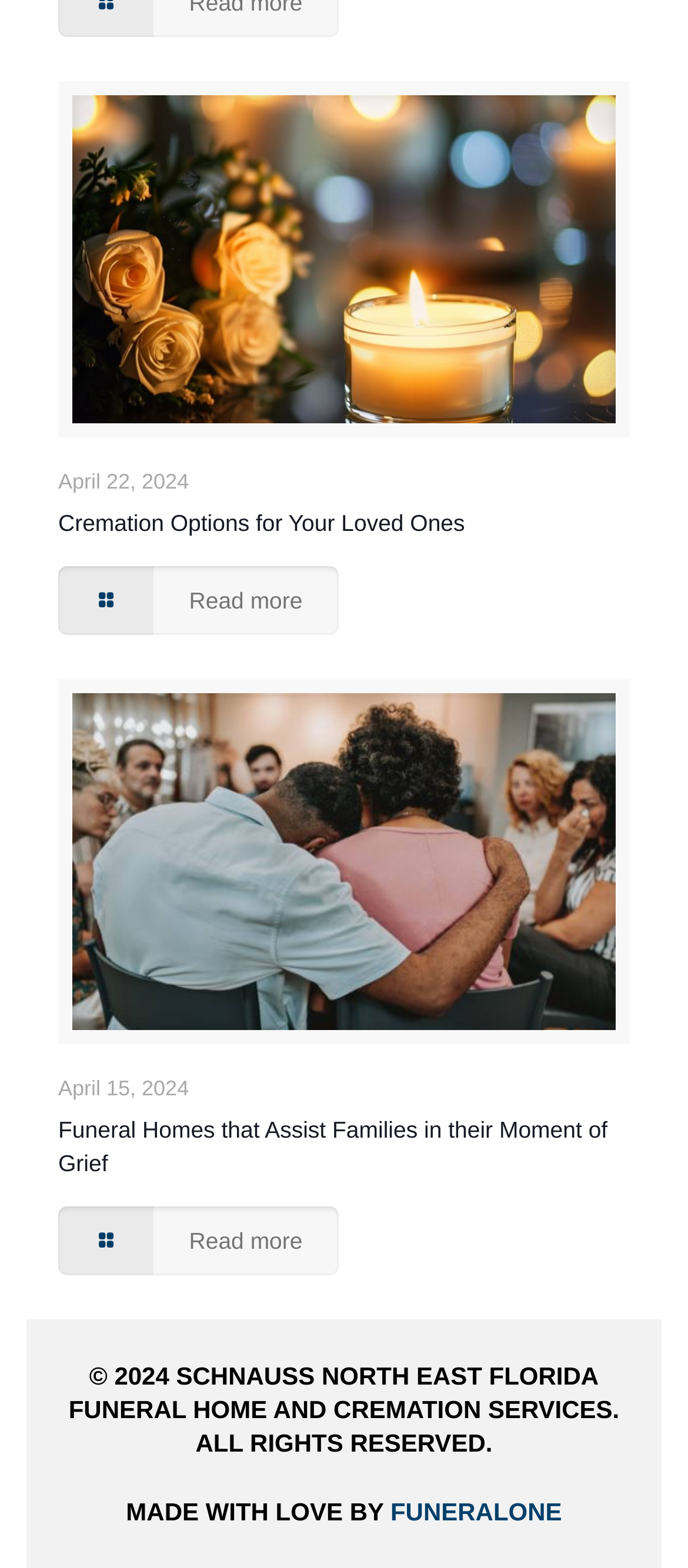How many cremation services are listed?
Look at the screenshot and give a one-word or phrase answer.

2